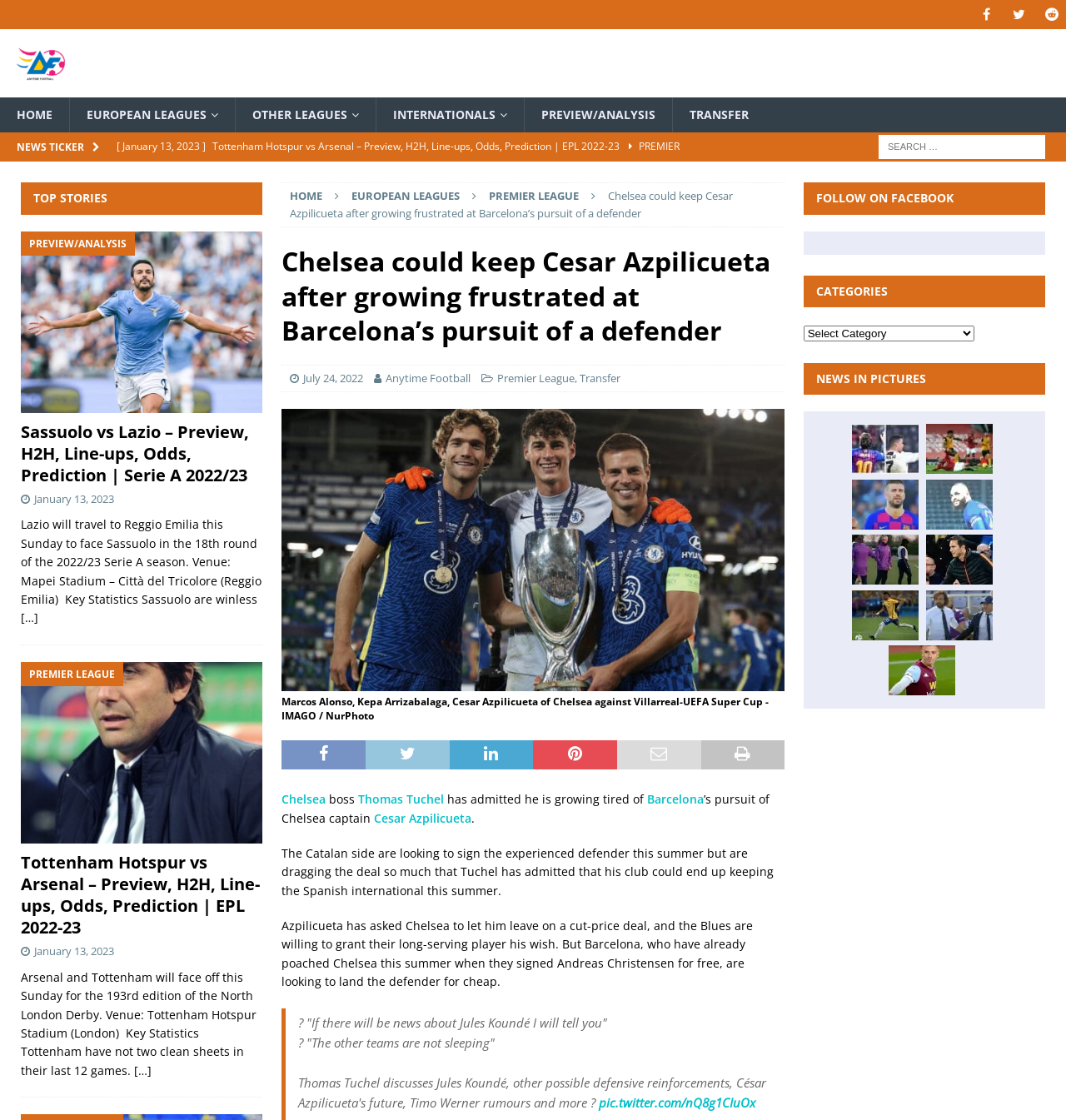Please locate the bounding box coordinates of the element that needs to be clicked to achieve the following instruction: "Click on the news ticker". The coordinates should be four float numbers between 0 and 1, i.e., [left, top, right, bottom].

[0.016, 0.125, 0.079, 0.138]